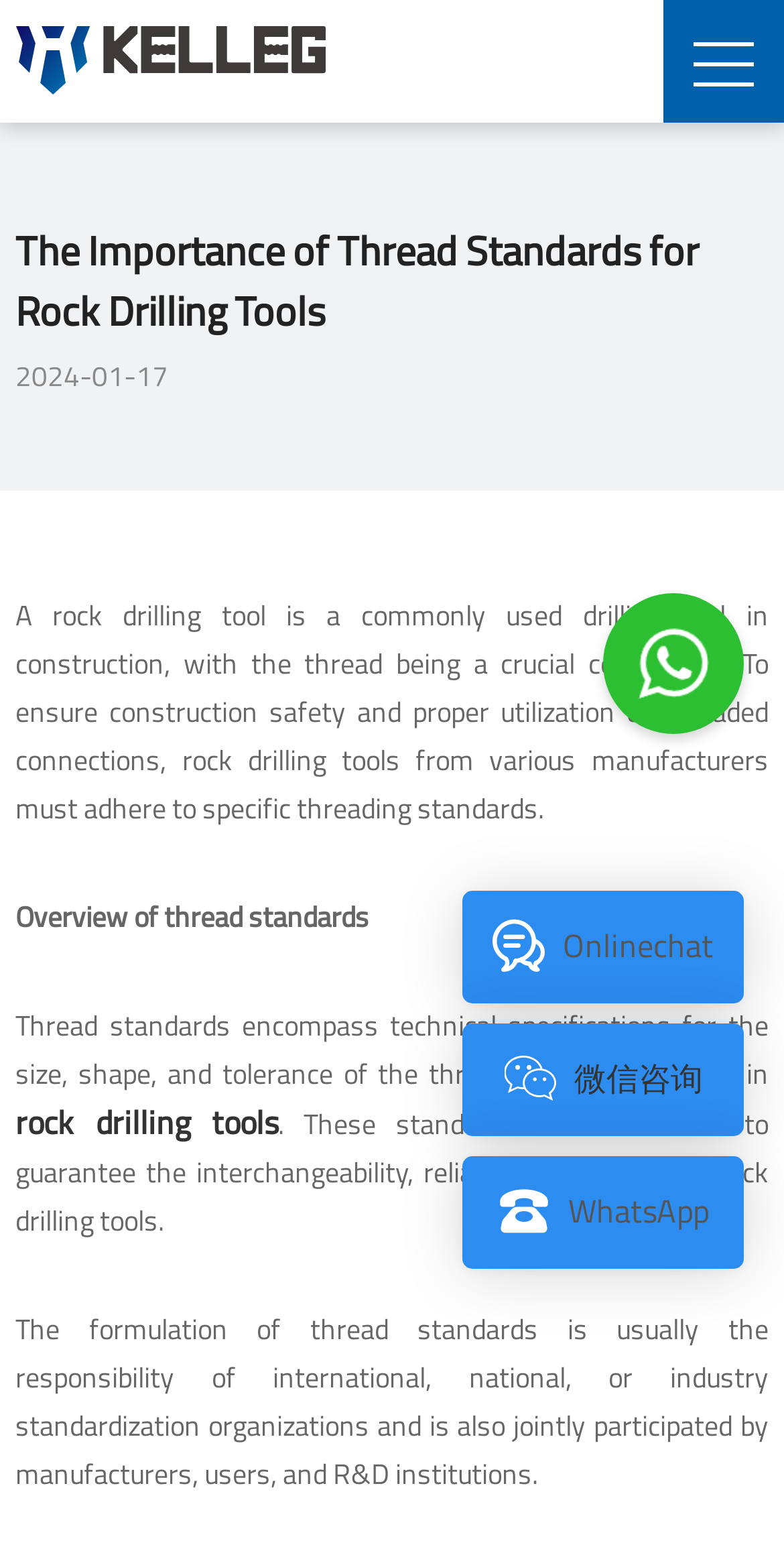What type of tool is being discussed?
Utilize the image to construct a detailed and well-explained answer.

I determined the type of tool being discussed by reading the heading 'The Importance of Thread Standards for Rock Drilling Tools' and the surrounding text, which clearly indicates that the webpage is about rock drilling tools.